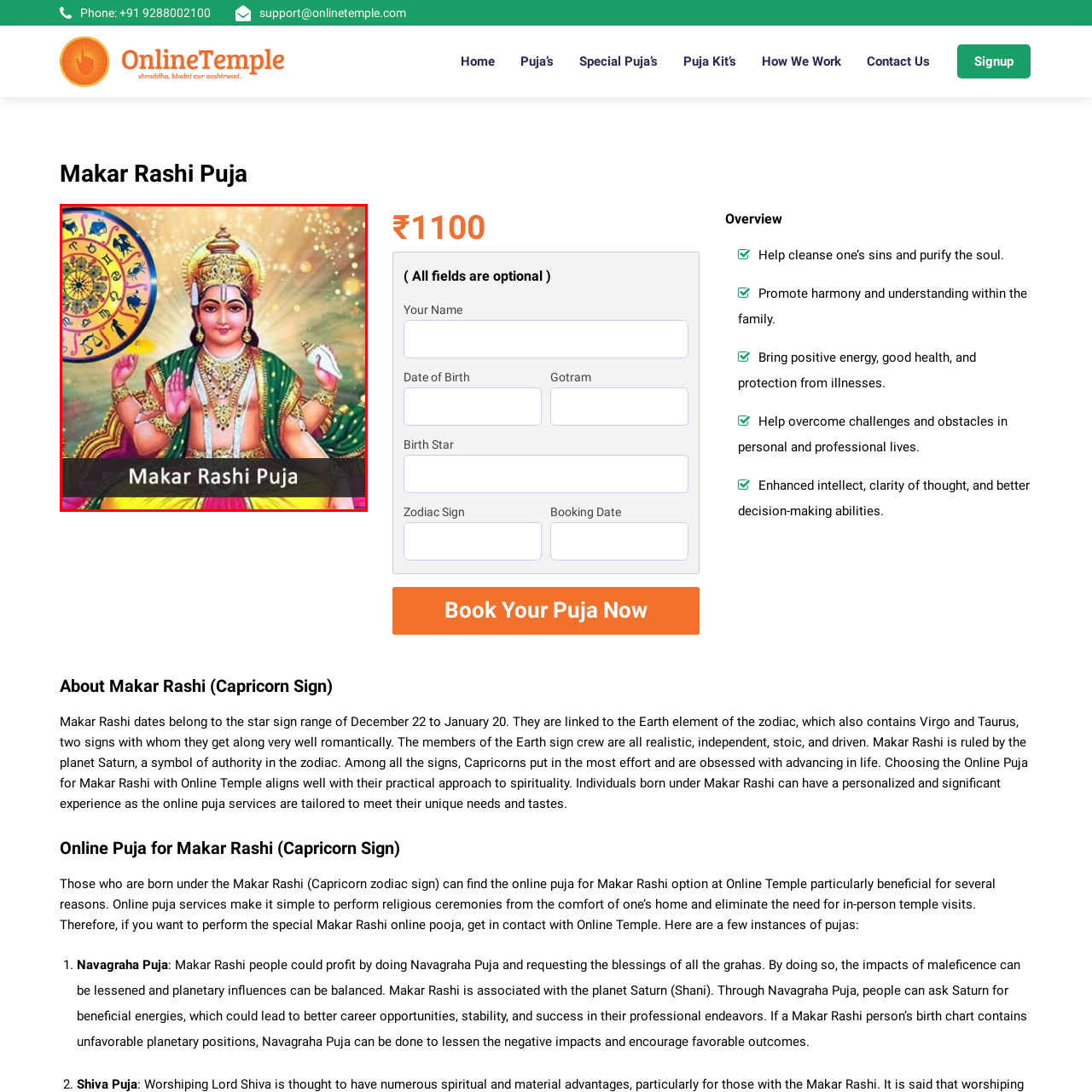What is the purpose of the Makar Rashi Puja?
Focus on the image inside the red bounding box and offer a thorough and detailed answer to the question.

According to the caption, the puja is designed to help individuals born under the Capricorn sign align with cosmic energies and promote personal and familial harmony.